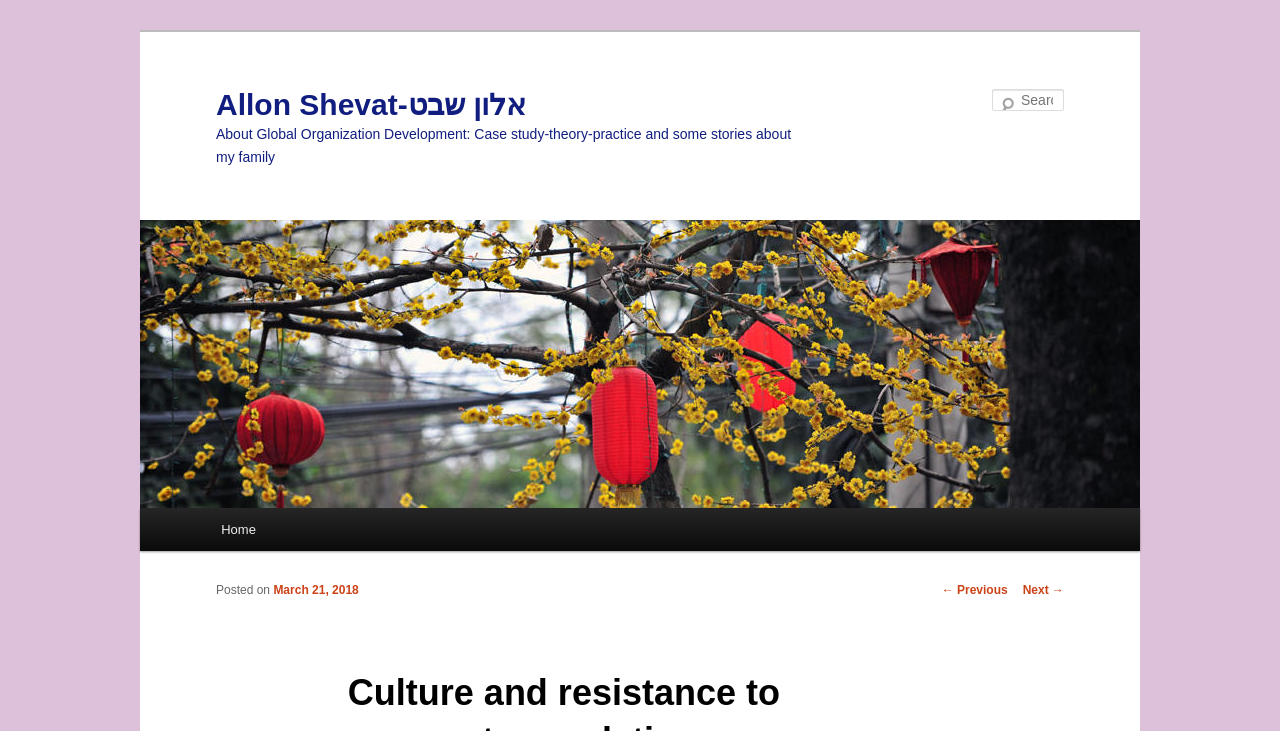Identify the bounding box coordinates for the UI element mentioned here: "Allon Shevat-אלון שבט". Provide the coordinates as four float values between 0 and 1, i.e., [left, top, right, bottom].

[0.169, 0.12, 0.411, 0.165]